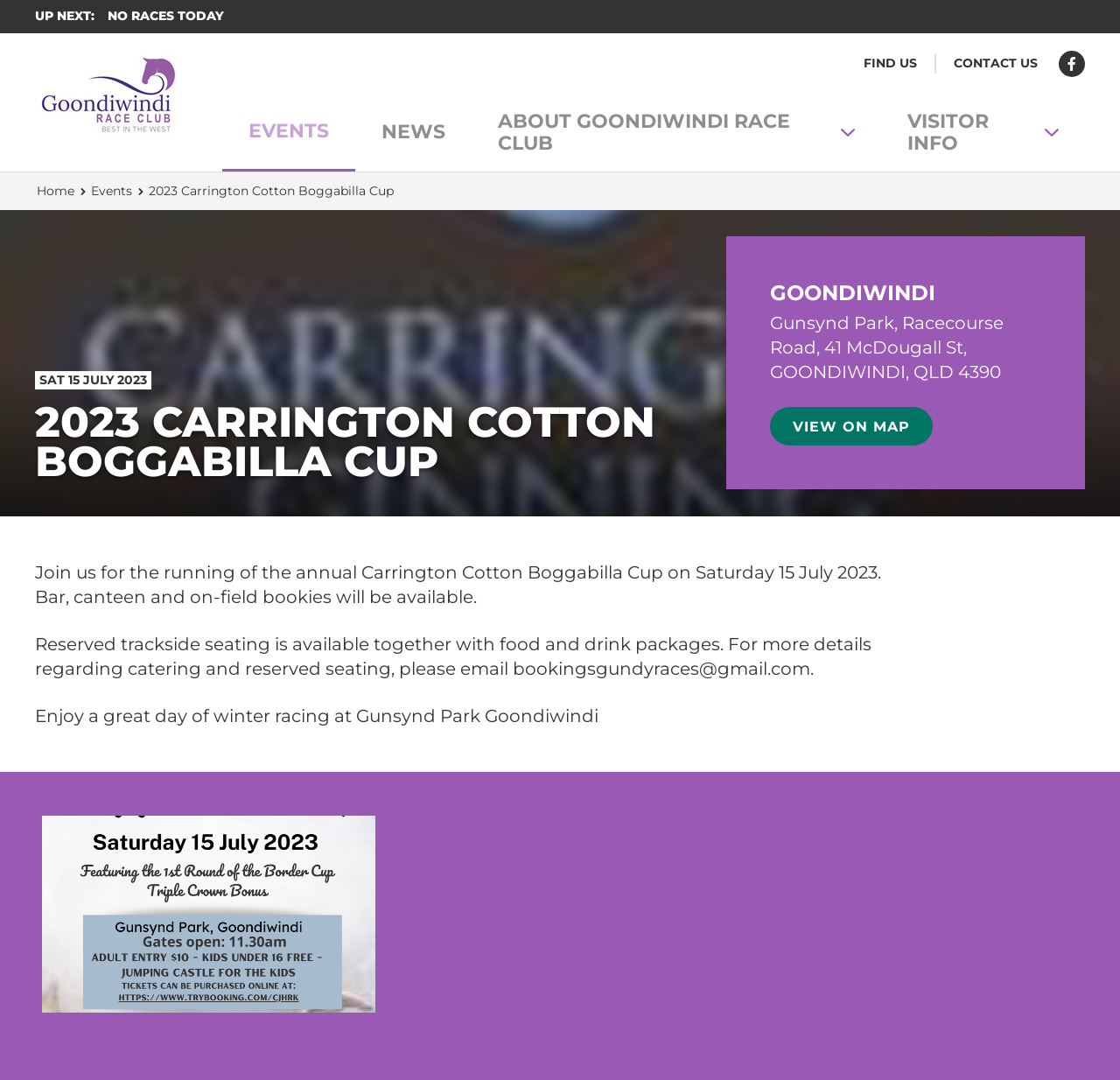Pinpoint the bounding box coordinates of the clickable element to carry out the following instruction: "go to home page."

[0.028, 0.168, 0.071, 0.186]